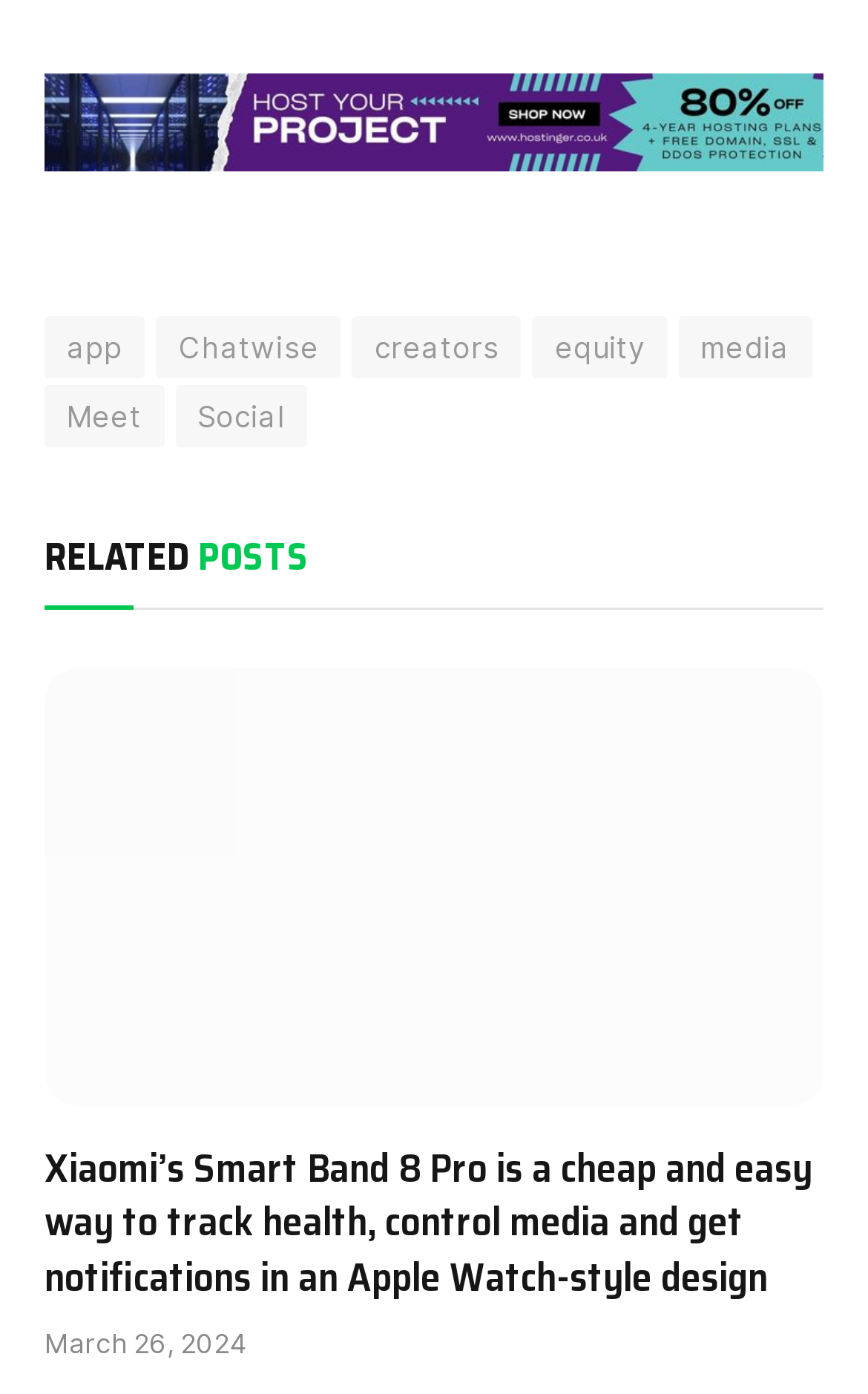Determine the bounding box coordinates of the area to click in order to meet this instruction: "Click on Twitter link".

None